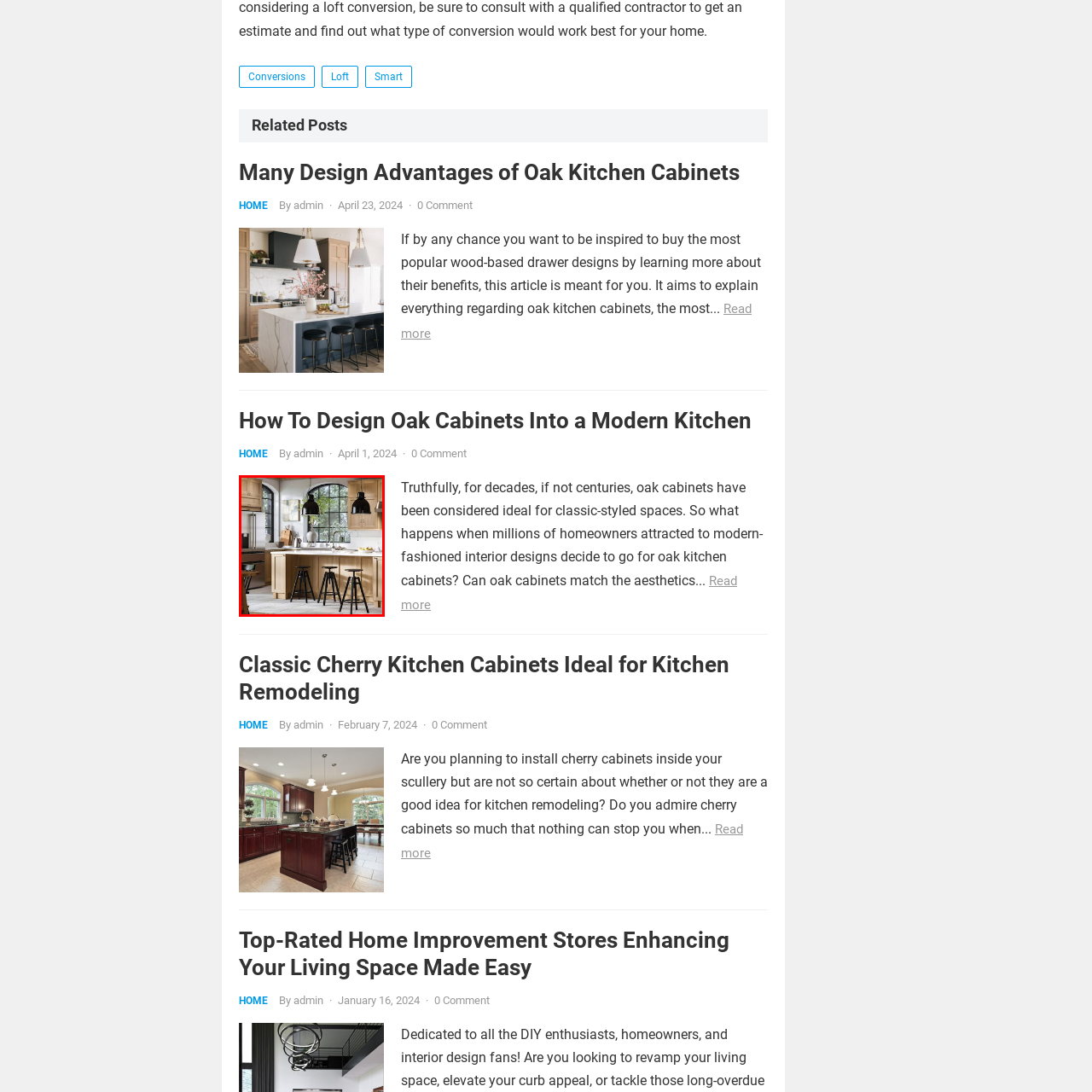What material is the refrigerator made of? Look at the image outlined by the red bounding box and provide a succinct answer in one word or a brief phrase.

Stainless steel